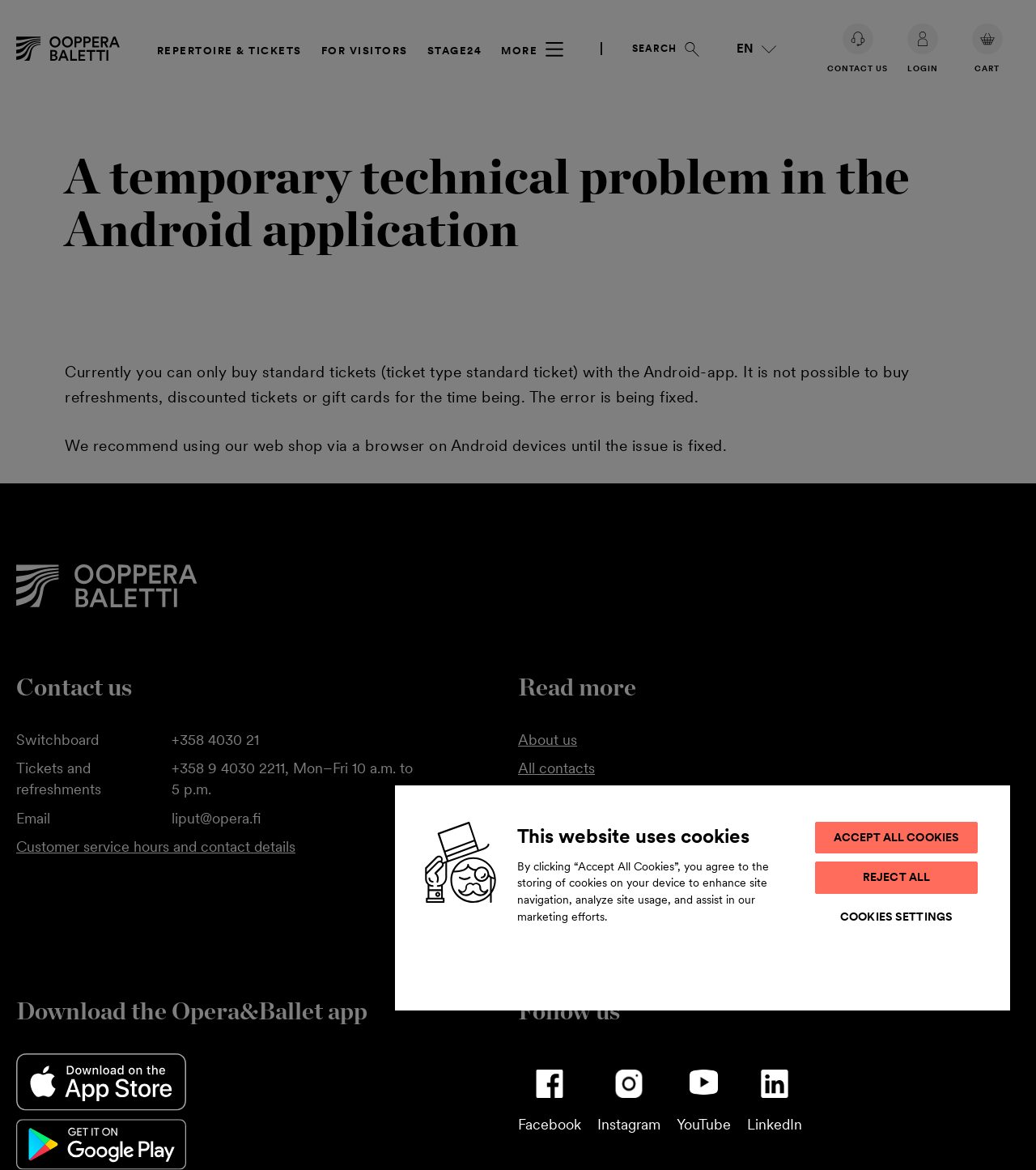Use a single word or phrase to respond to the question:
What is the contact number for tickets and refreshments?

+358 9 4030 2211